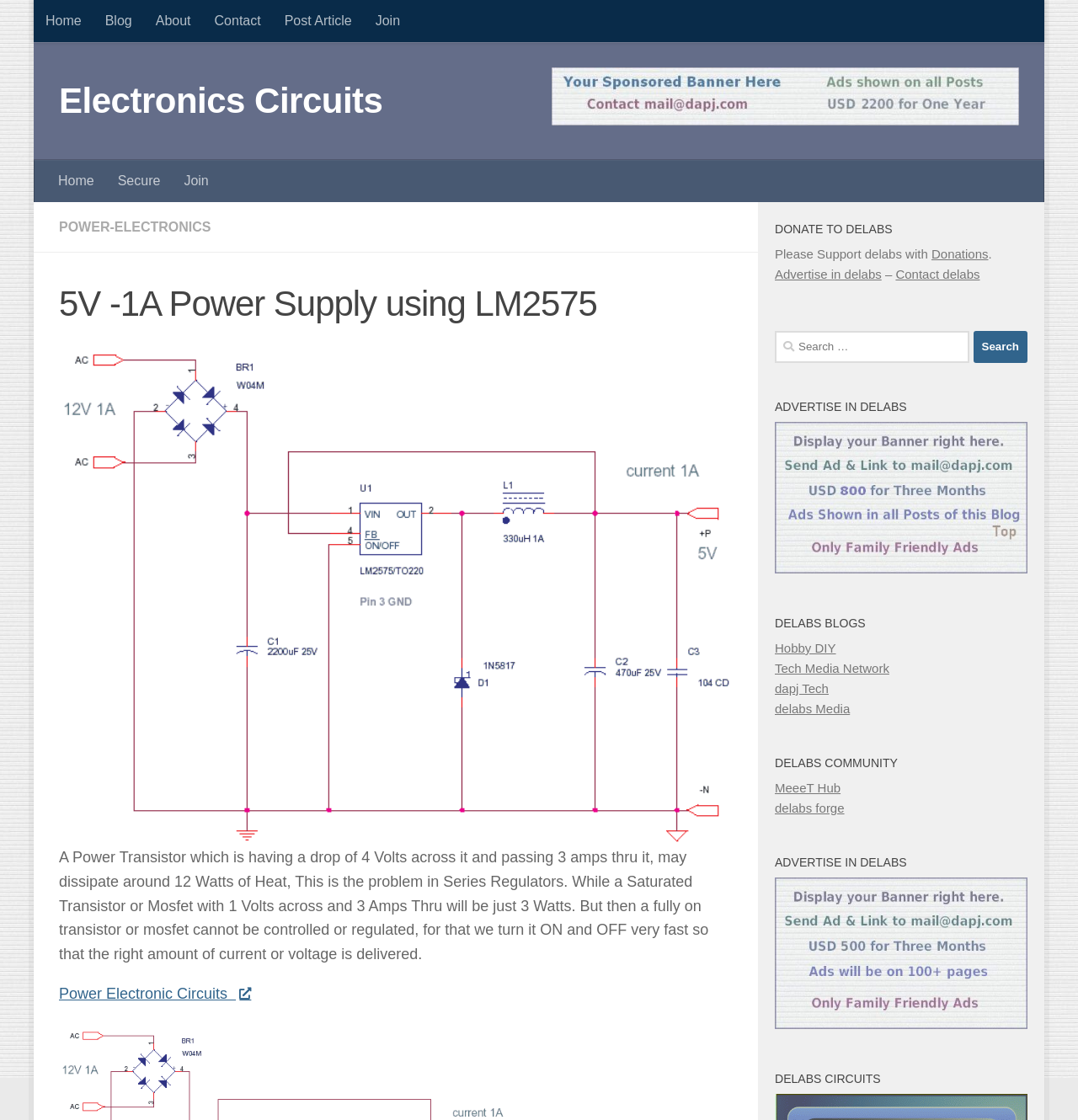What is the name of the power transistor mentioned in the text?
Use the screenshot to answer the question with a single word or phrase.

Not specified